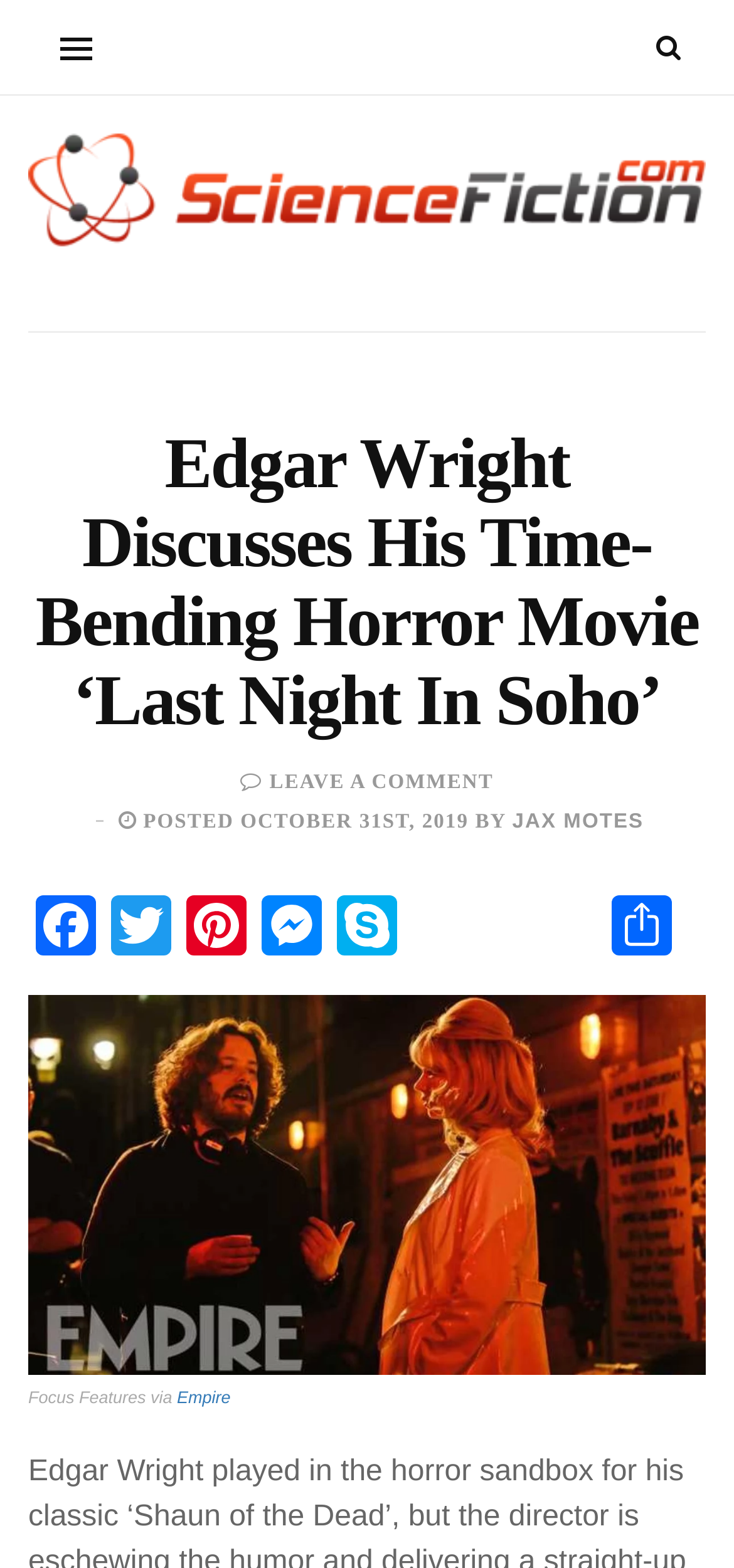How many social media links are present?
Based on the visual content, answer with a single word or a brief phrase.

5